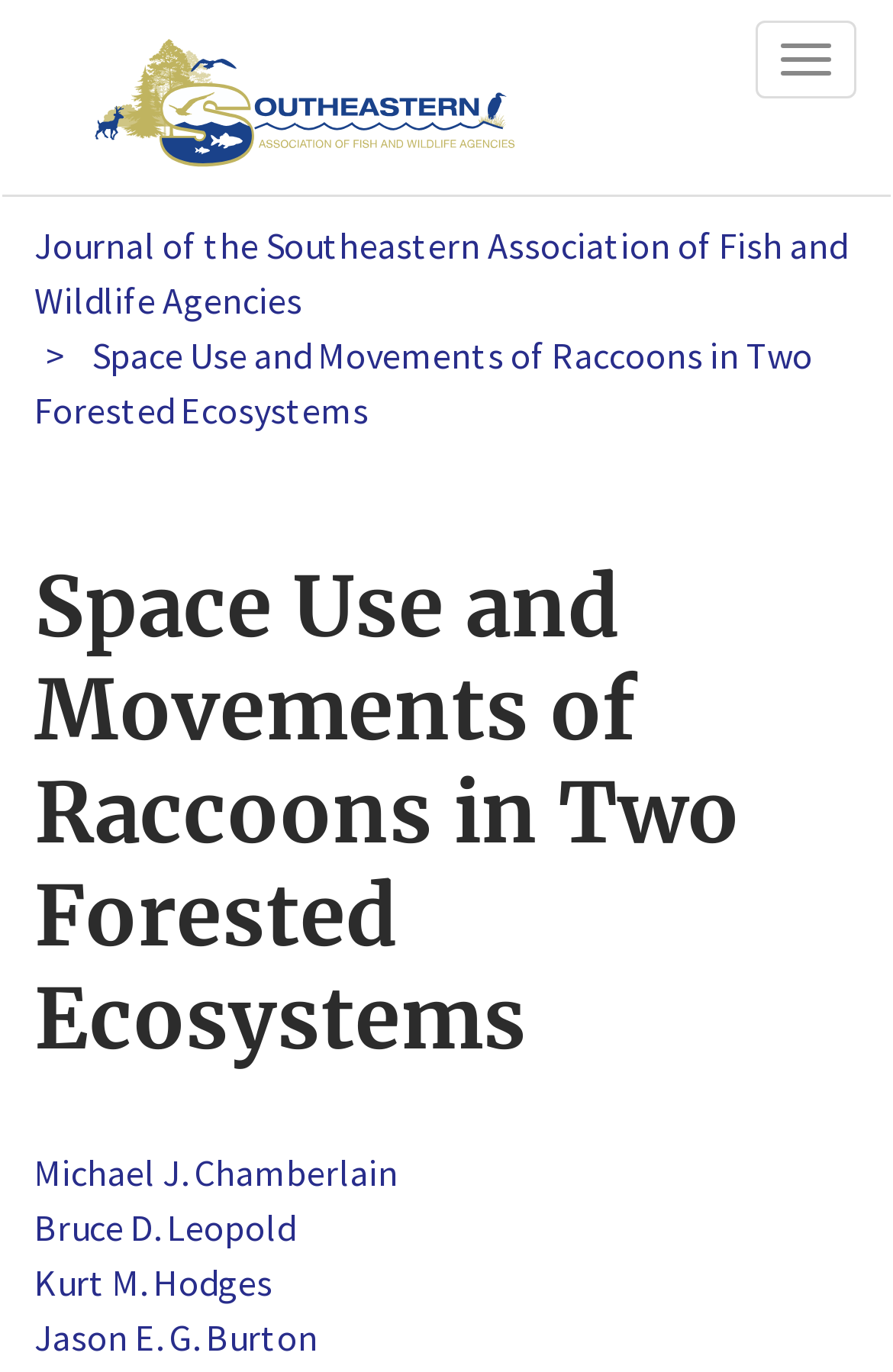Locate and extract the headline of this webpage.

Space Use and Movements of Raccoons in Two Forested Ecosystems